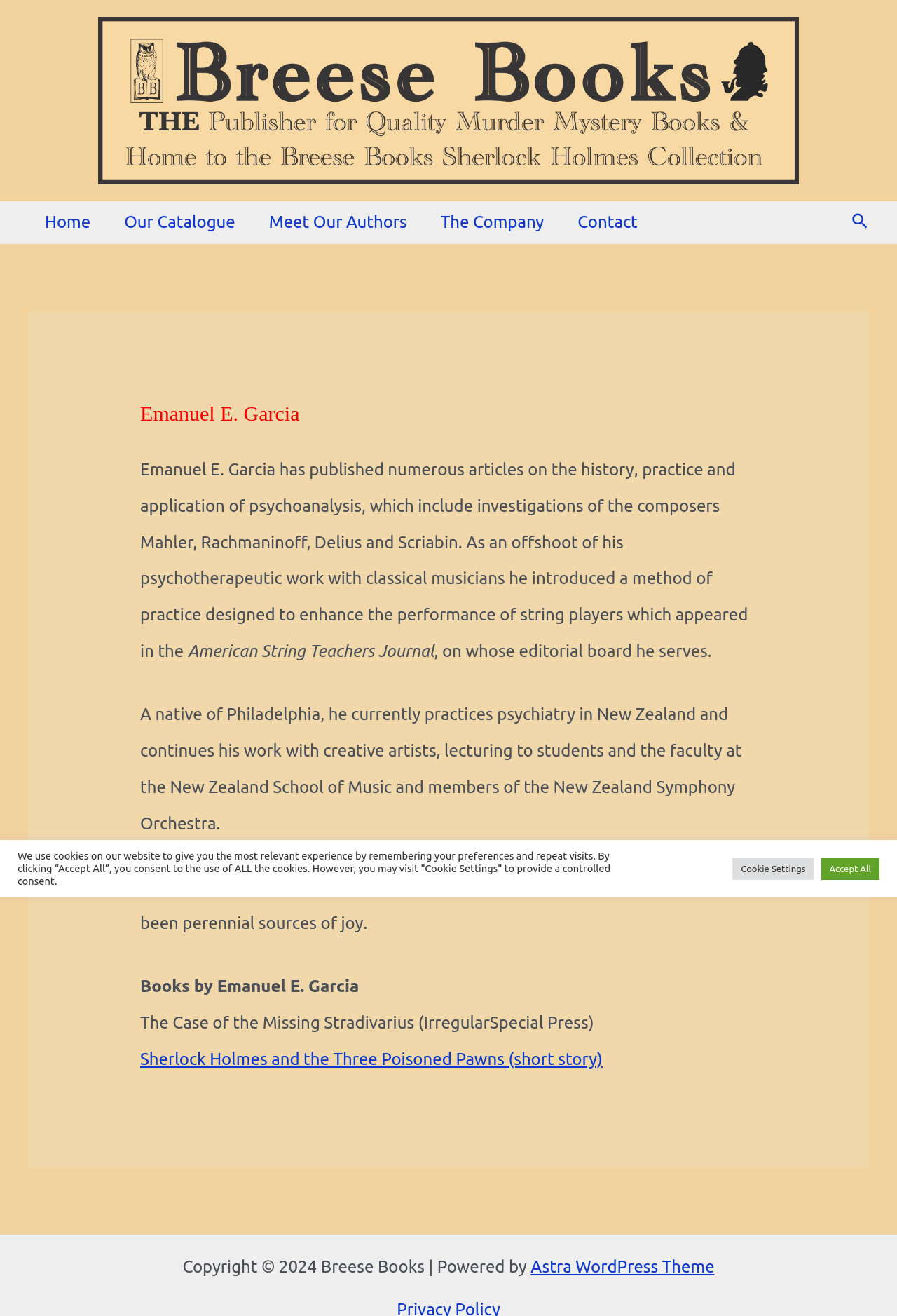Provide the bounding box coordinates of the UI element that matches the description: "Contact".

[0.625, 0.153, 0.73, 0.185]